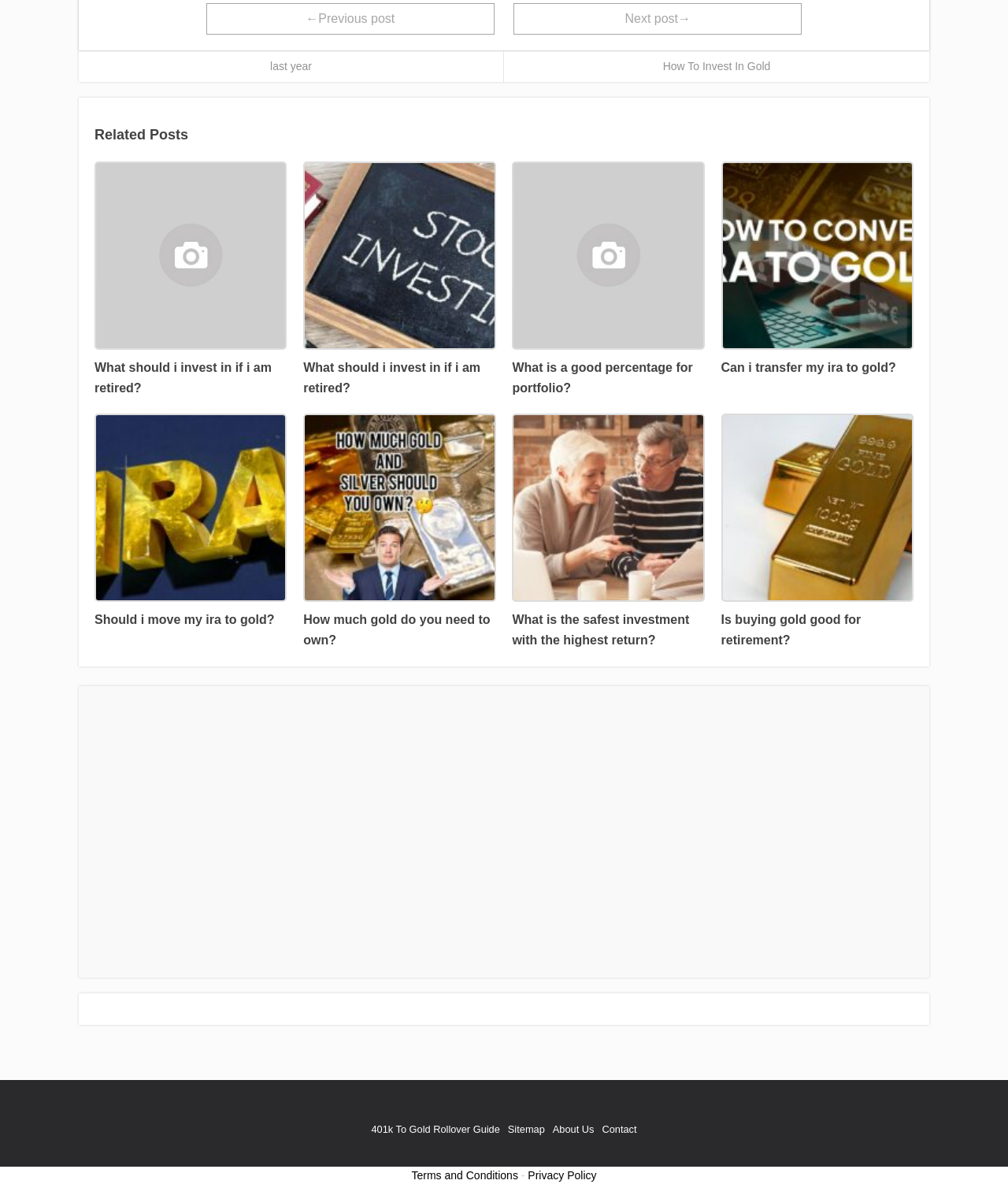What is the theme of the website? Based on the screenshot, please respond with a single word or phrase.

Financial planning